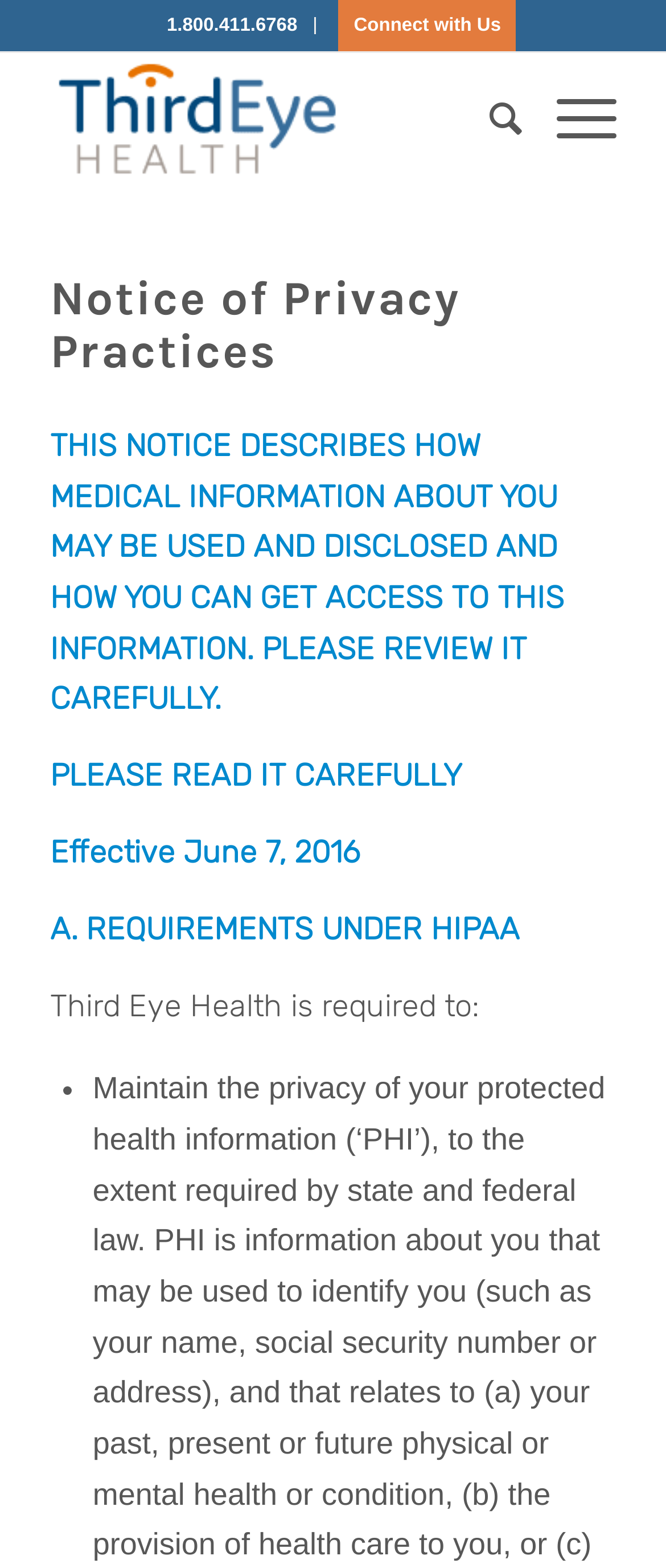Generate a comprehensive description of the webpage.

The webpage is titled "Notice of Privacy Practices - Third Eye Health" and appears to be a formal document outlining the organization's privacy policies. At the top left, there is a phone number "1.800.411.6768" and a link to "Connect with Us" at the top right. Below these, there is a layout table containing a link to "Third Eye Health" with an accompanying image of the organization's logo.

On the top right corner, there are two more links: "Search" and "Menu". Below the logo, the main content of the page begins with a heading "Notice of Privacy Practices" followed by a paragraph of text explaining the purpose of the notice. This is followed by a brief instruction to "PLEASE READ IT CAREFULLY".

The main body of the document is divided into sections, with the first section titled "Effective June 7, 2016". This section is further divided into subsections, including "A. REQUIREMENTS UNDER HIPAA", which outlines the organization's obligations under the Health Insurance Portability and Accountability Act (HIPAA). The text is organized in a clear and concise manner, with bullet points used to list specific requirements.